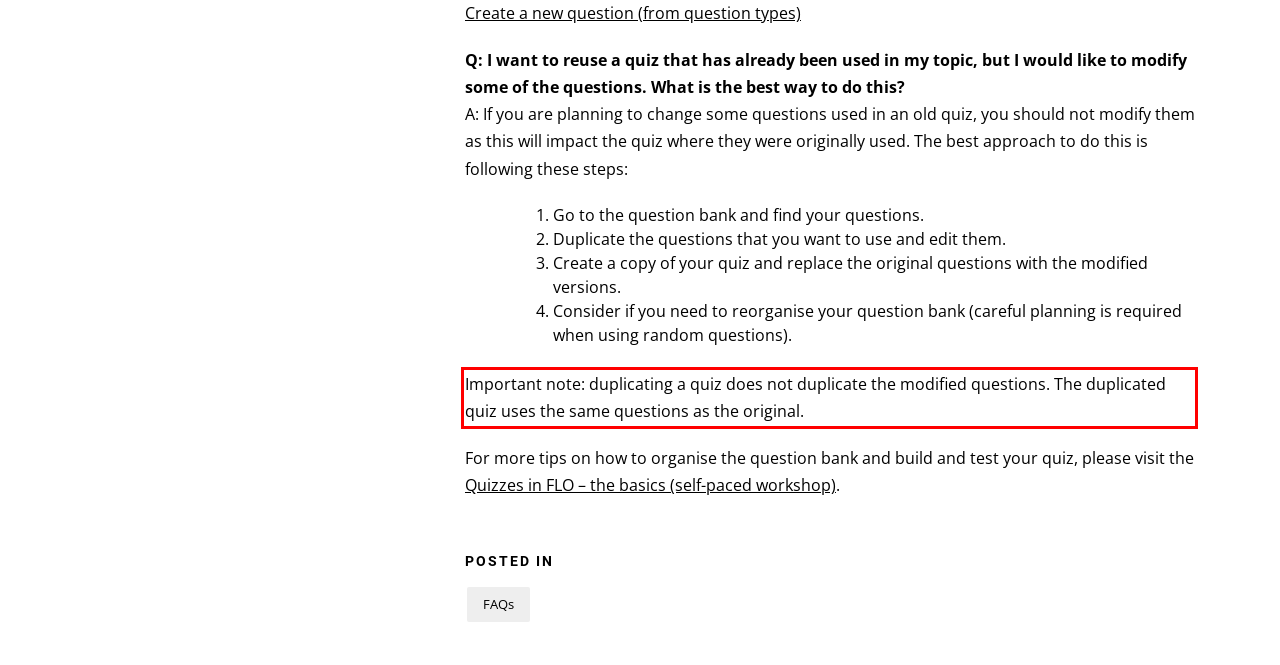Using OCR, extract the text content found within the red bounding box in the given webpage screenshot.

Important note: duplicating a quiz does not duplicate the modified questions. The duplicated quiz uses the same questions as the original.